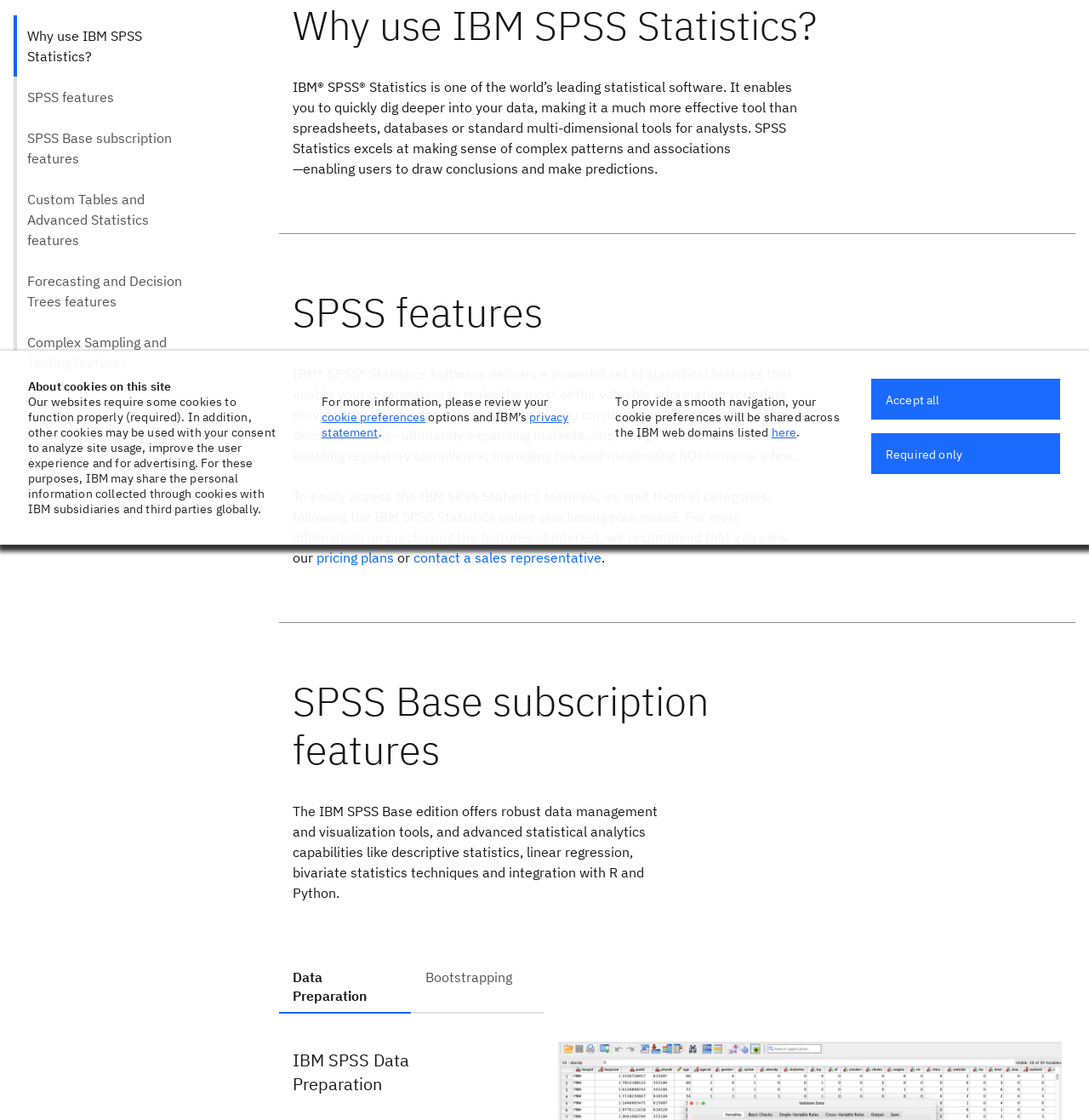Please determine the bounding box coordinates for the element with the description: "Reject All".

None